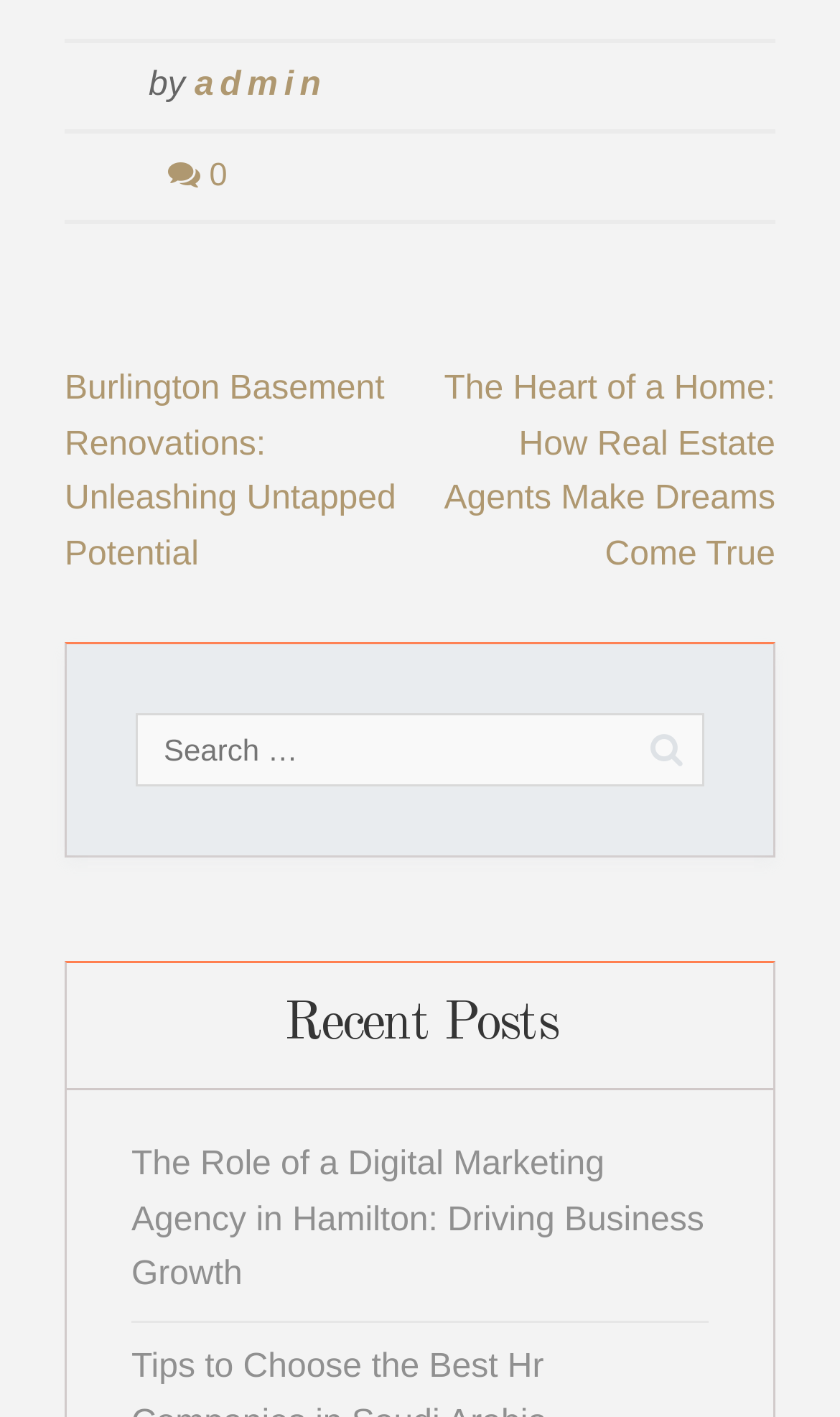What is the label above the search box?
Using the screenshot, give a one-word or short phrase answer.

Search for: